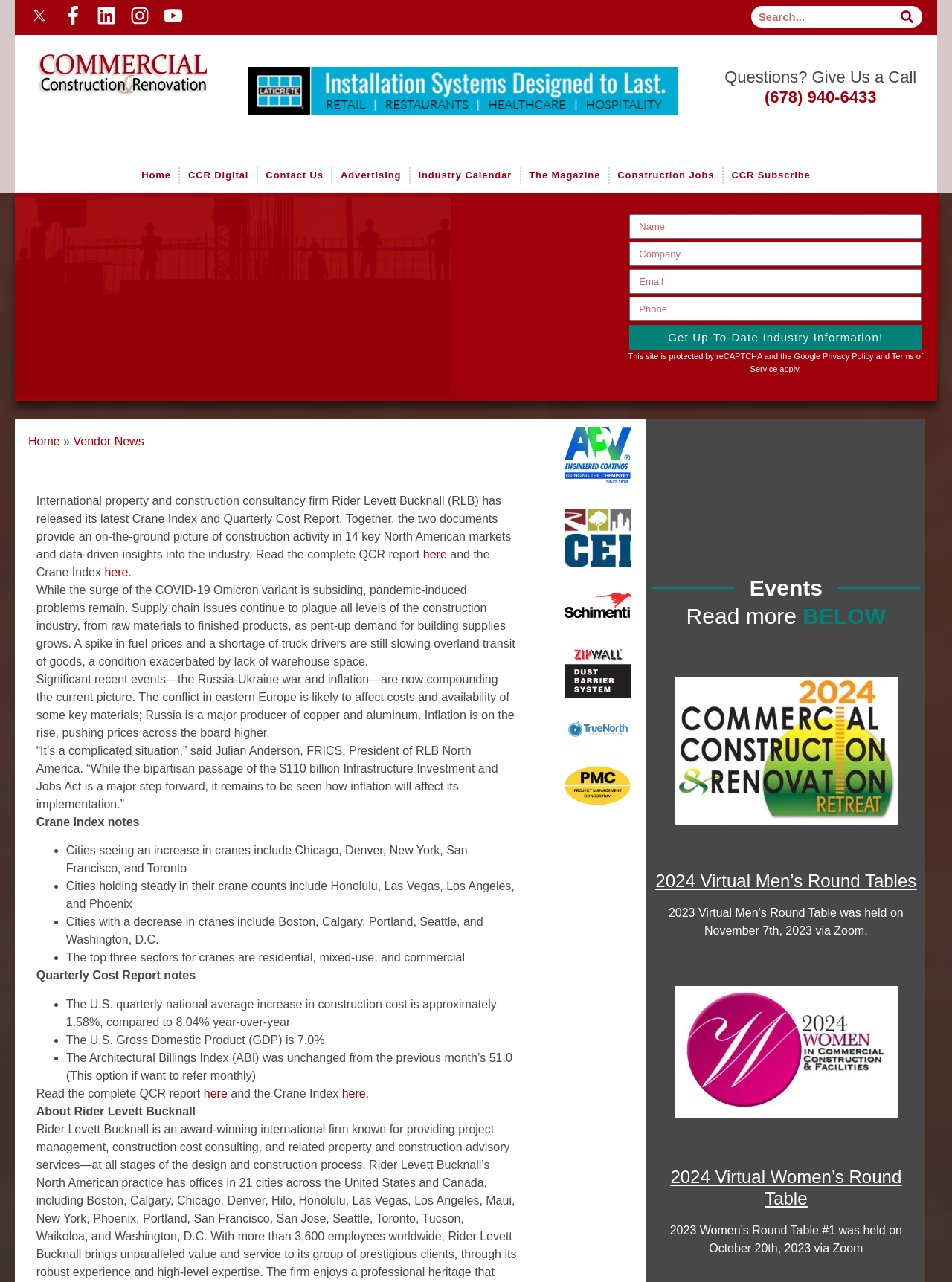Please provide the bounding box coordinates for the element that needs to be clicked to perform the following instruction: "Enter first name". The coordinates should be given as four float numbers between 0 and 1, i.e., [left, top, right, bottom].

None